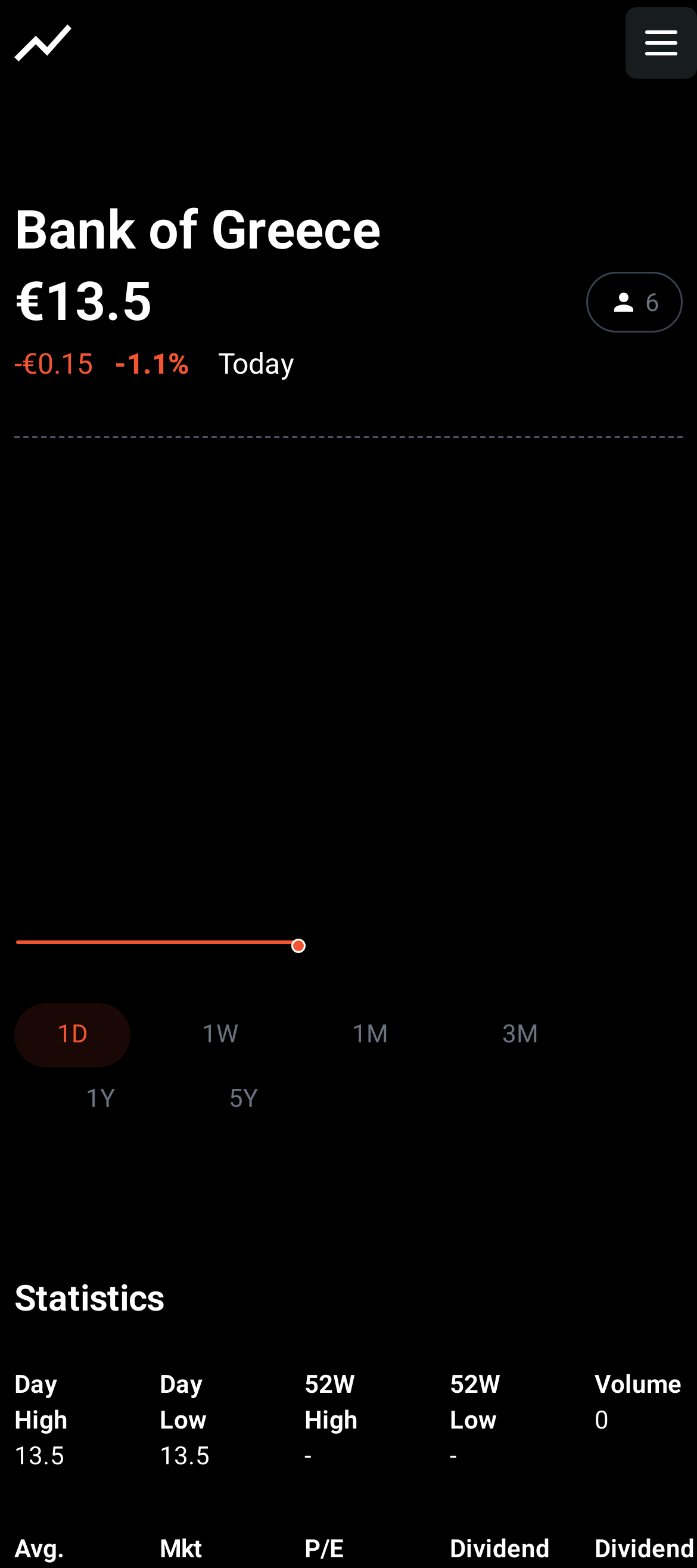What is the percentage change in the stock price today?
Answer the question in as much detail as possible.

The percentage change in the stock price today can be found in the StaticText element with the text '-1.1%' located near the top of the webpage, which indicates the percentage change in the stock price today.